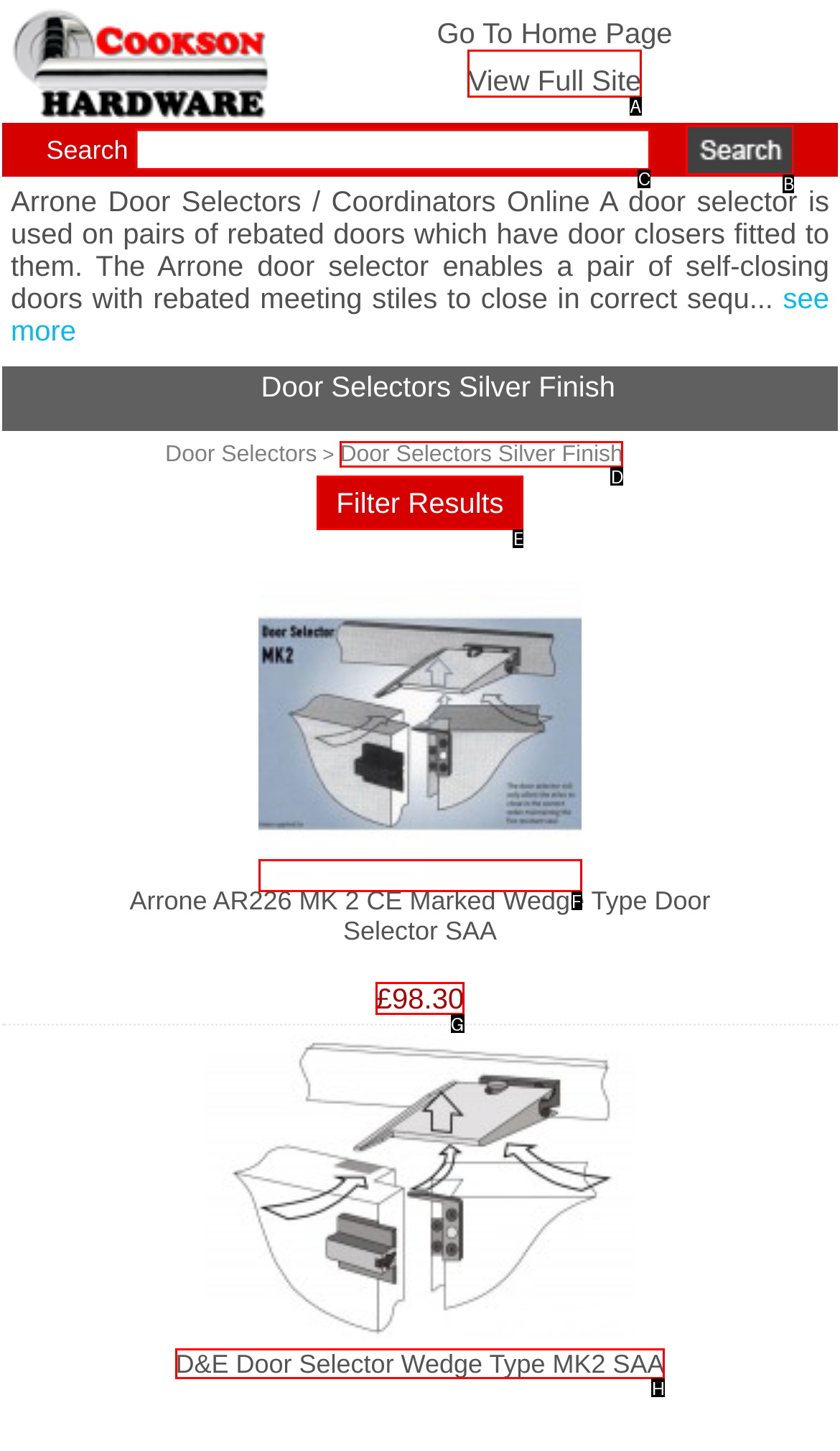From the given options, indicate the letter that corresponds to the action needed to complete this task: Filter results. Respond with only the letter.

E